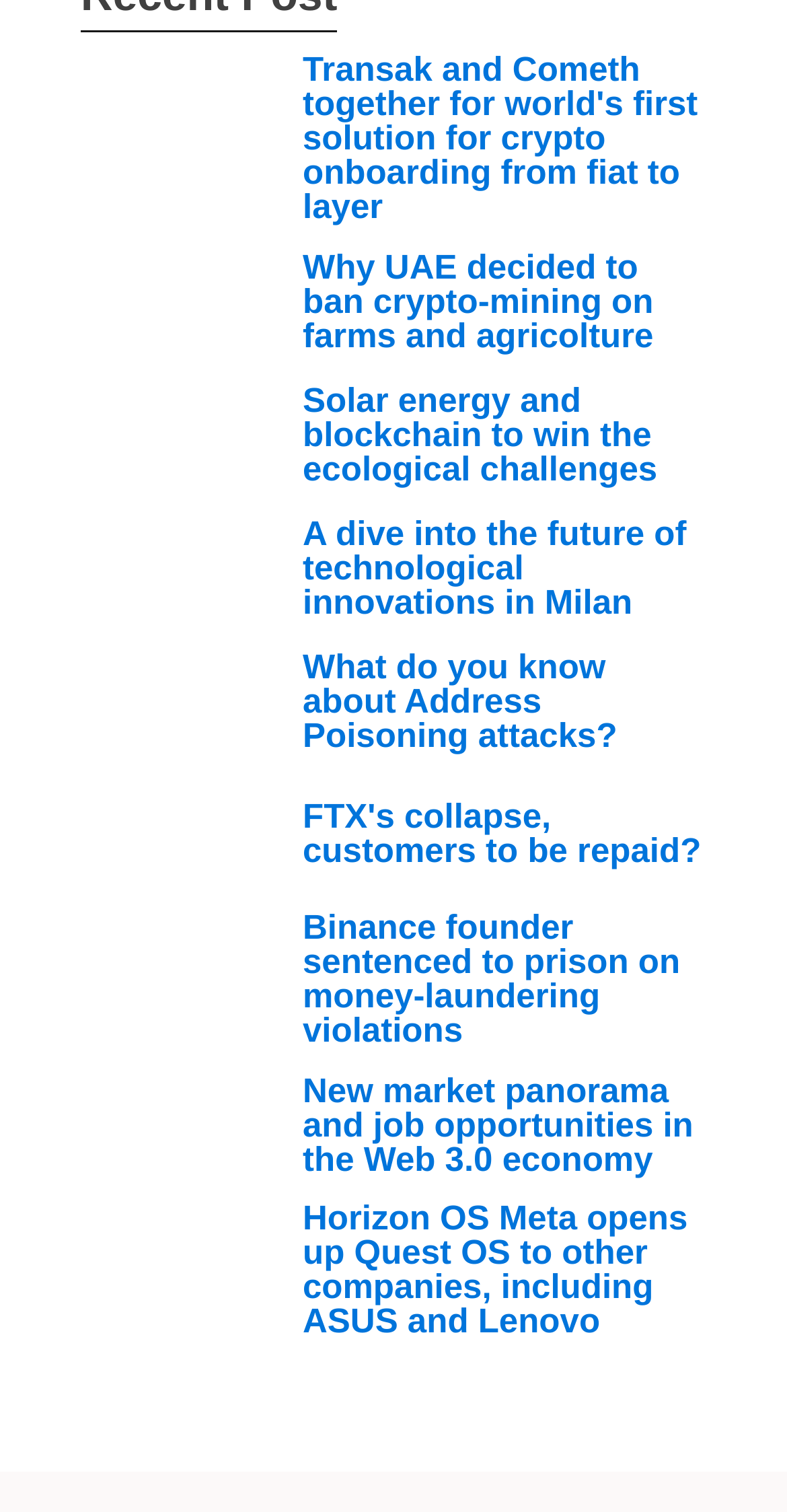Please identify the bounding box coordinates of the element's region that should be clicked to execute the following instruction: "Learn about the future of technological innovations in Milan". The bounding box coordinates must be four float numbers between 0 and 1, i.e., [left, top, right, bottom].

[0.359, 0.341, 0.897, 0.409]